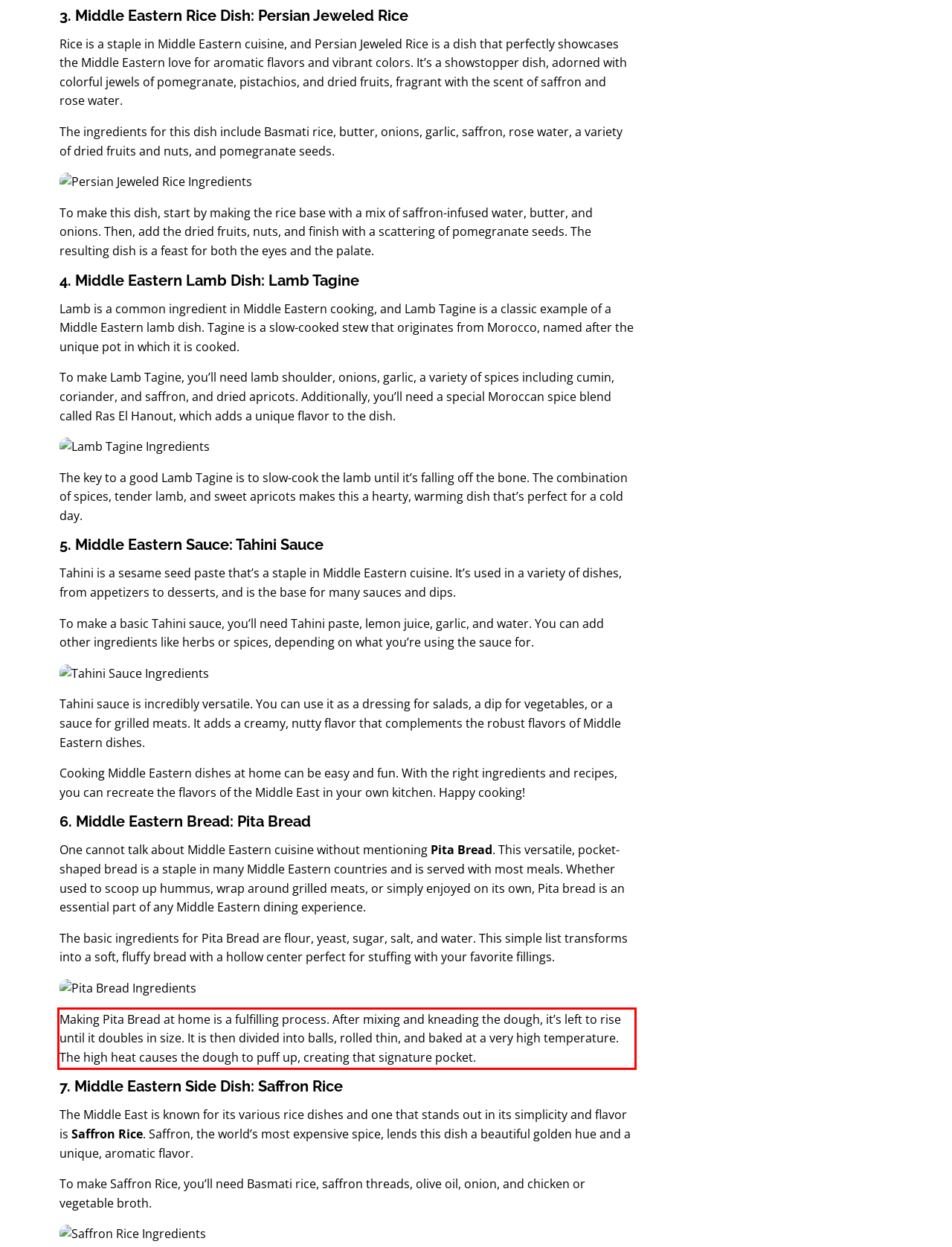Given a screenshot of a webpage, locate the red bounding box and extract the text it encloses.

Making Pita Bread at home is a fulfilling process. After mixing and kneading the dough, it’s left to rise until it doubles in size. It is then divided into balls, rolled thin, and baked at a very high temperature. The high heat causes the dough to puff up, creating that signature pocket.